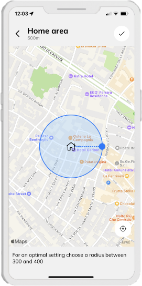Give a detailed account of everything present in the image.

The image displayed on a smartphone screen represents the "Home area" feature of the IRSAP NOW App. It showcases a map interface where a blue radius is highlighted around a specific location, denoting the geofenced area for the user's home. The circular area signifies the distance that the app will recognize for managing heating settings based on user movements. The interface indicates the functionality of setting an optimal radius for efficient energy savings, instructing users to choose a distance between 30 and 400 meters. This feature aims to enhance user comfort by automatically adjusting the heating when they are away or nearing home, ensuring a warm environment upon arrival.